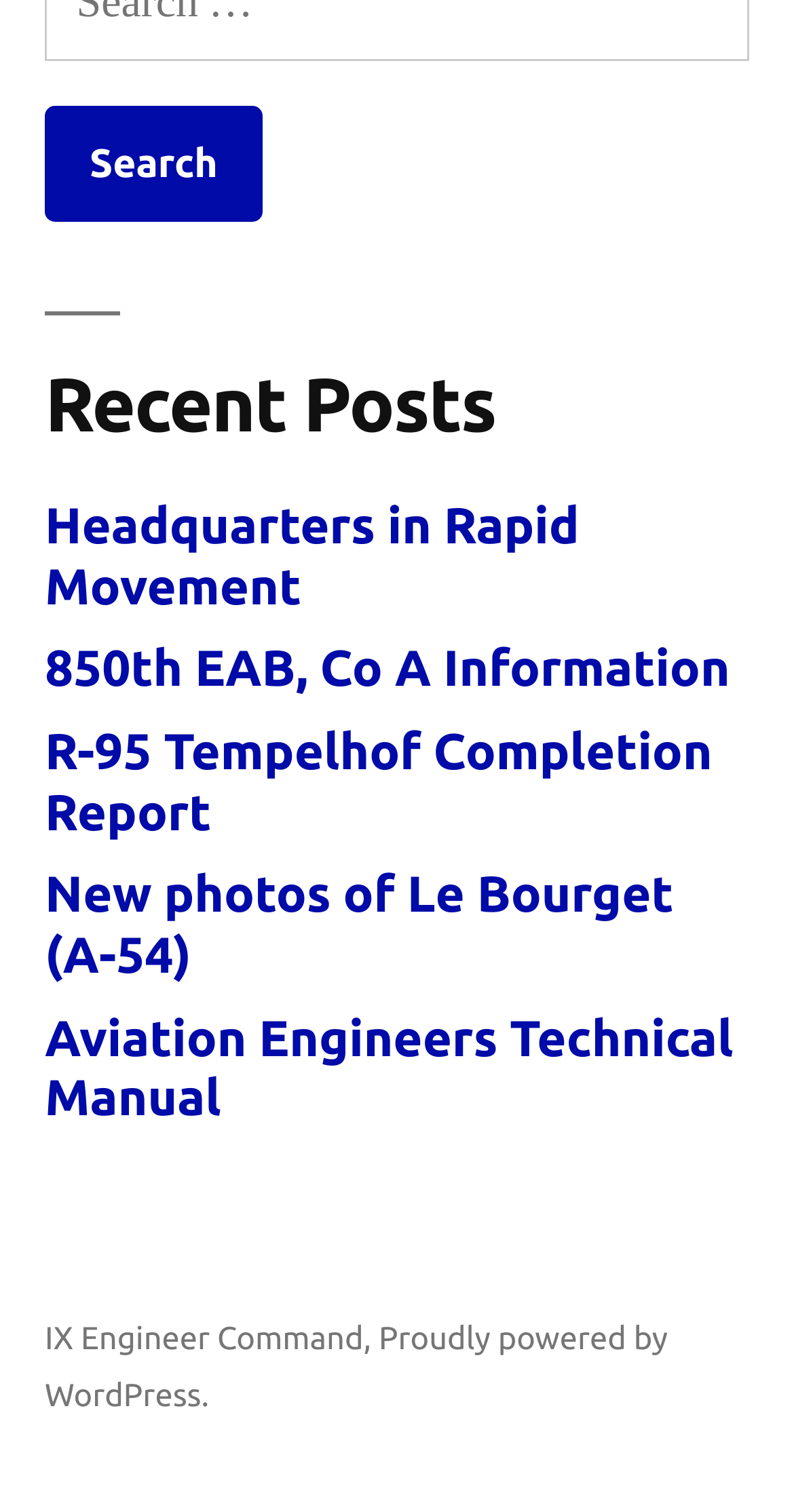Determine the coordinates of the bounding box that should be clicked to complete the instruction: "View 'Aviation Engineers Technical Manual'". The coordinates should be represented by four float numbers between 0 and 1: [left, top, right, bottom].

[0.056, 0.667, 0.924, 0.745]